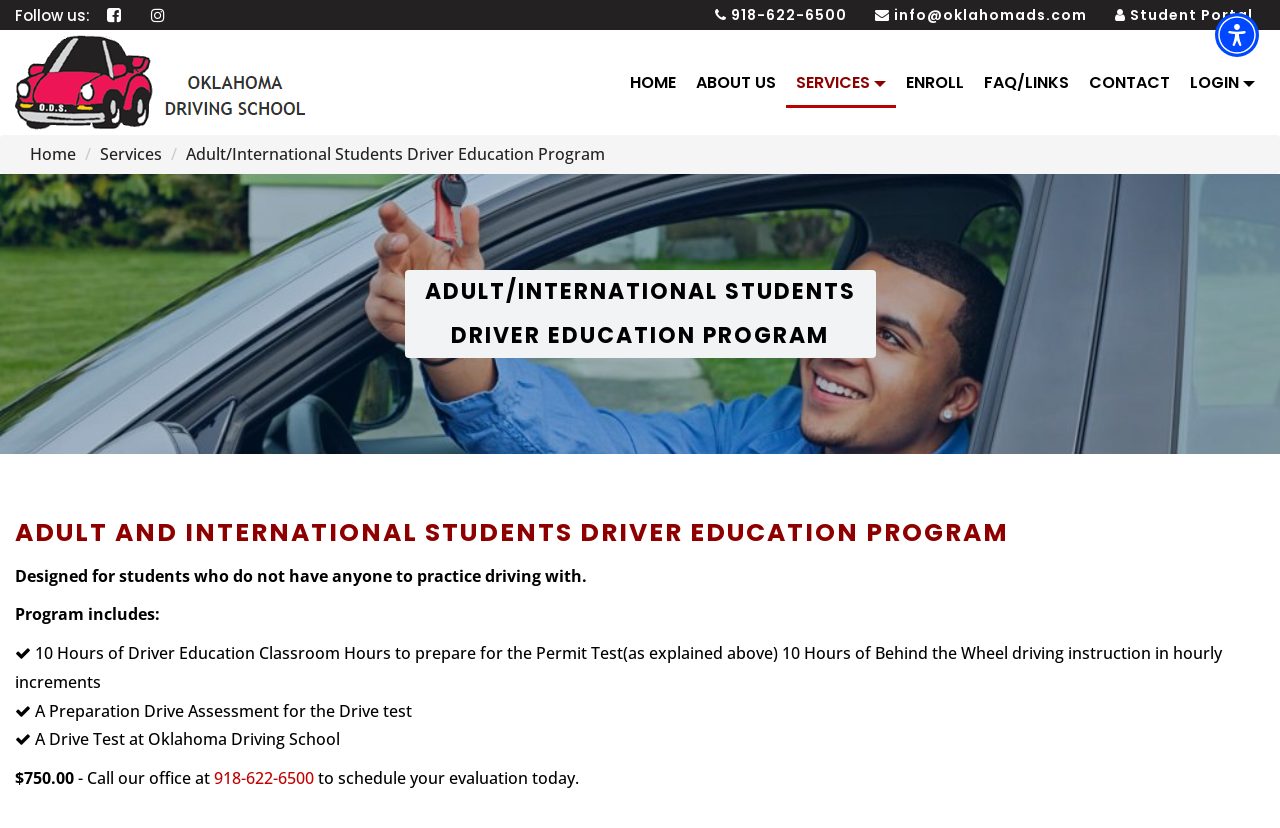Using the information from the screenshot, answer the following question thoroughly:
What is the cost of the Adult/International Students Driver Education Program?

I found the cost by looking at the text '$750.00' which is likely the price of the program, as it is mentioned in the program details.